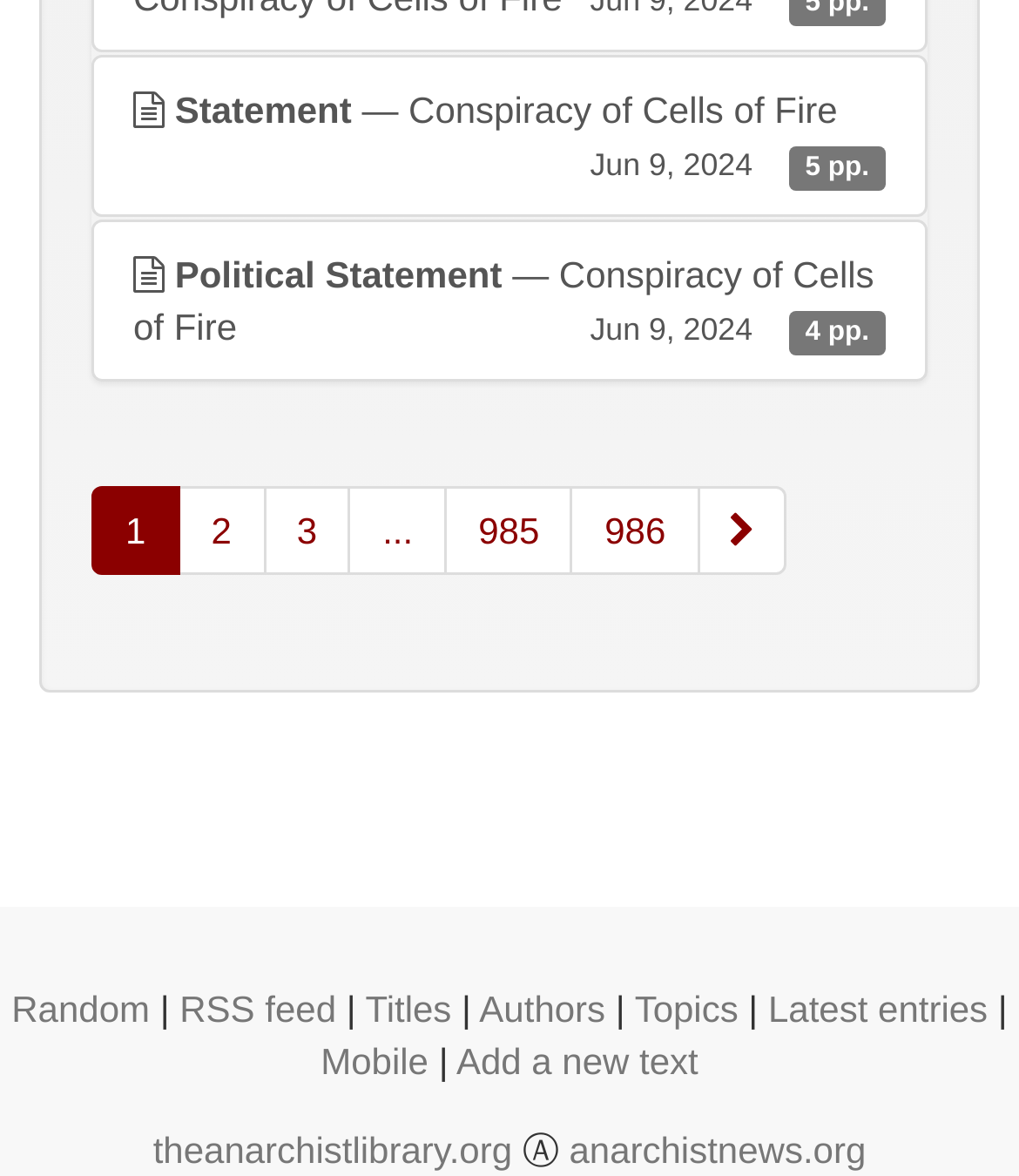How many pagination links are there?
Please provide a comprehensive answer based on the details in the screenshot.

There are 7 pagination links on the webpage, which are '1', '2', '3', '...', '985', '986', and '»'. These links are located in the middle of the webpage with bounding boxes of [0.09, 0.414, 0.176, 0.489], [0.174, 0.414, 0.26, 0.489], [0.258, 0.414, 0.345, 0.489], [0.342, 0.414, 0.439, 0.489], [0.436, 0.414, 0.563, 0.489], [0.56, 0.414, 0.687, 0.489], and [0.684, 0.414, 0.771, 0.489] respectively.